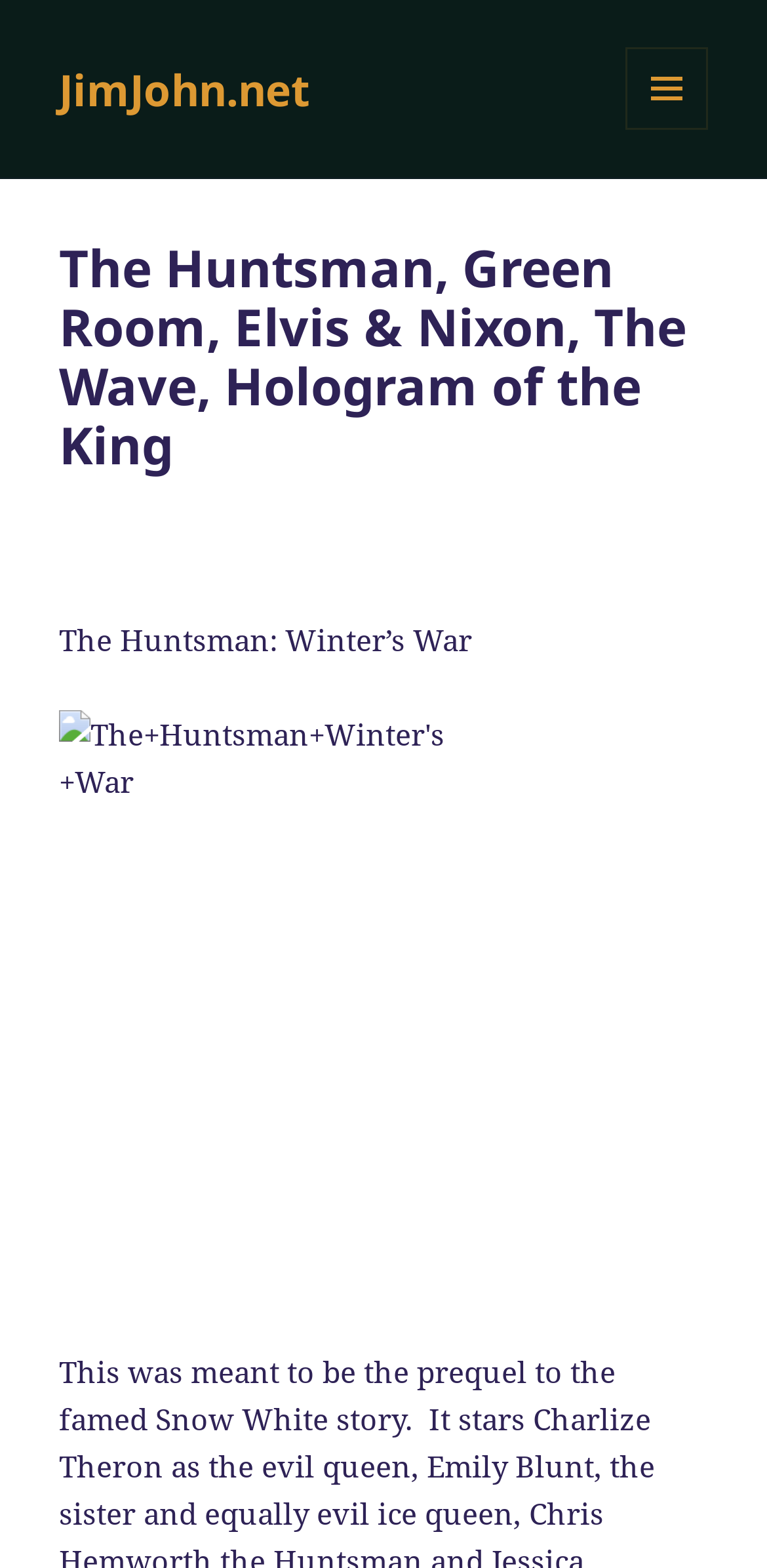Respond to the following question with a brief word or phrase:
What is the name of the first movie listed?

The Huntsman: Winter’s War